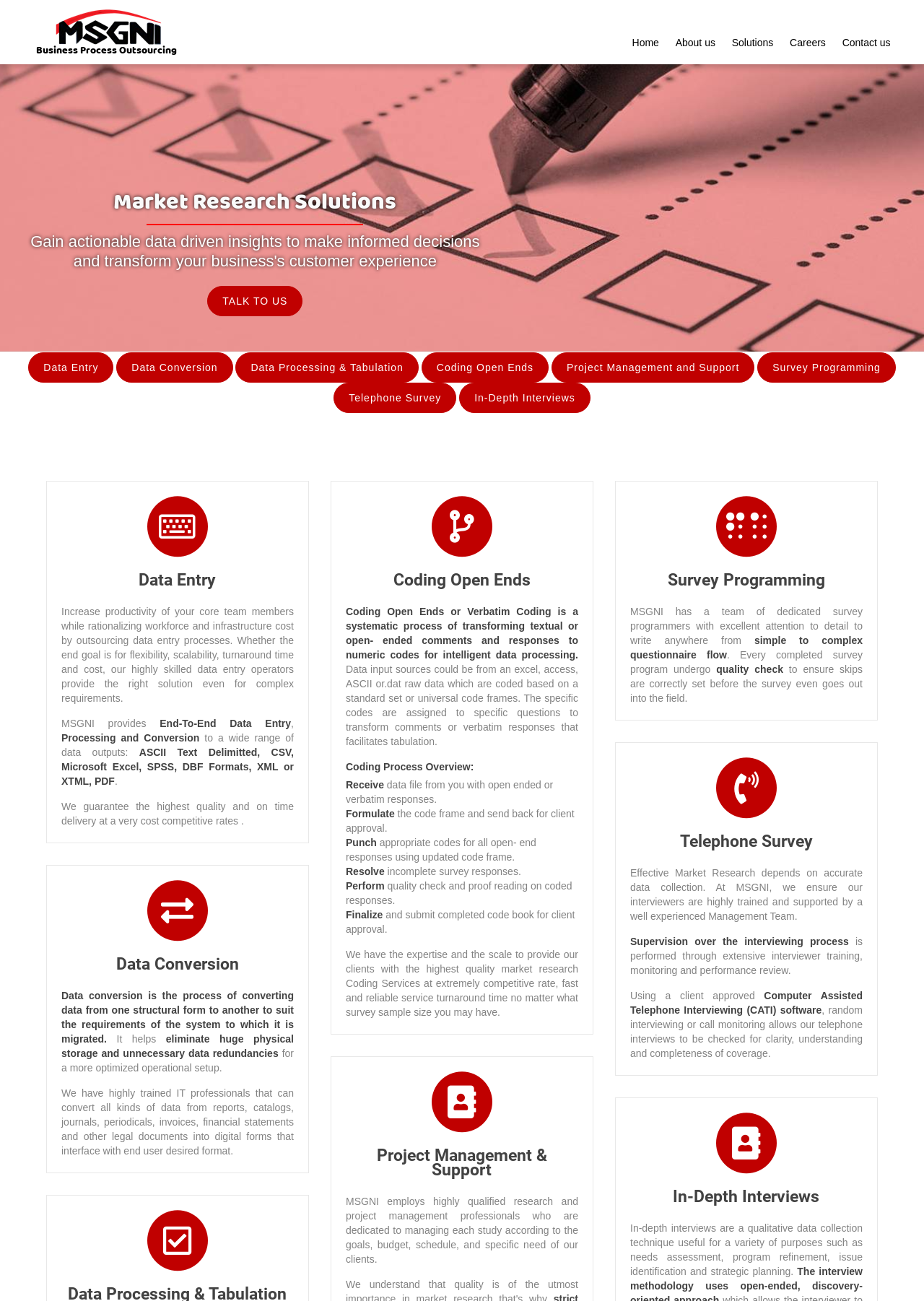Predict the bounding box coordinates of the area that should be clicked to accomplish the following instruction: "Click on the 'In-Depth Interviews' link". The bounding box coordinates should consist of four float numbers between 0 and 1, i.e., [left, top, right, bottom].

[0.682, 0.915, 0.934, 0.926]